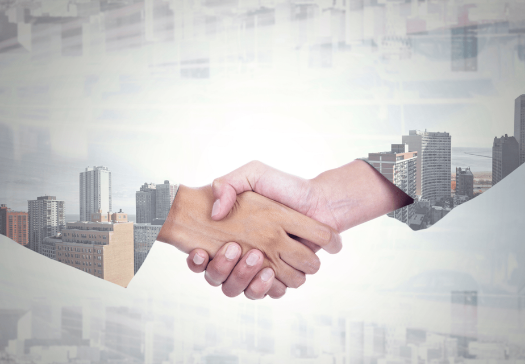What type of investors is the service provided to?
Please answer the question with a single word or phrase, referencing the image.

institutional investors